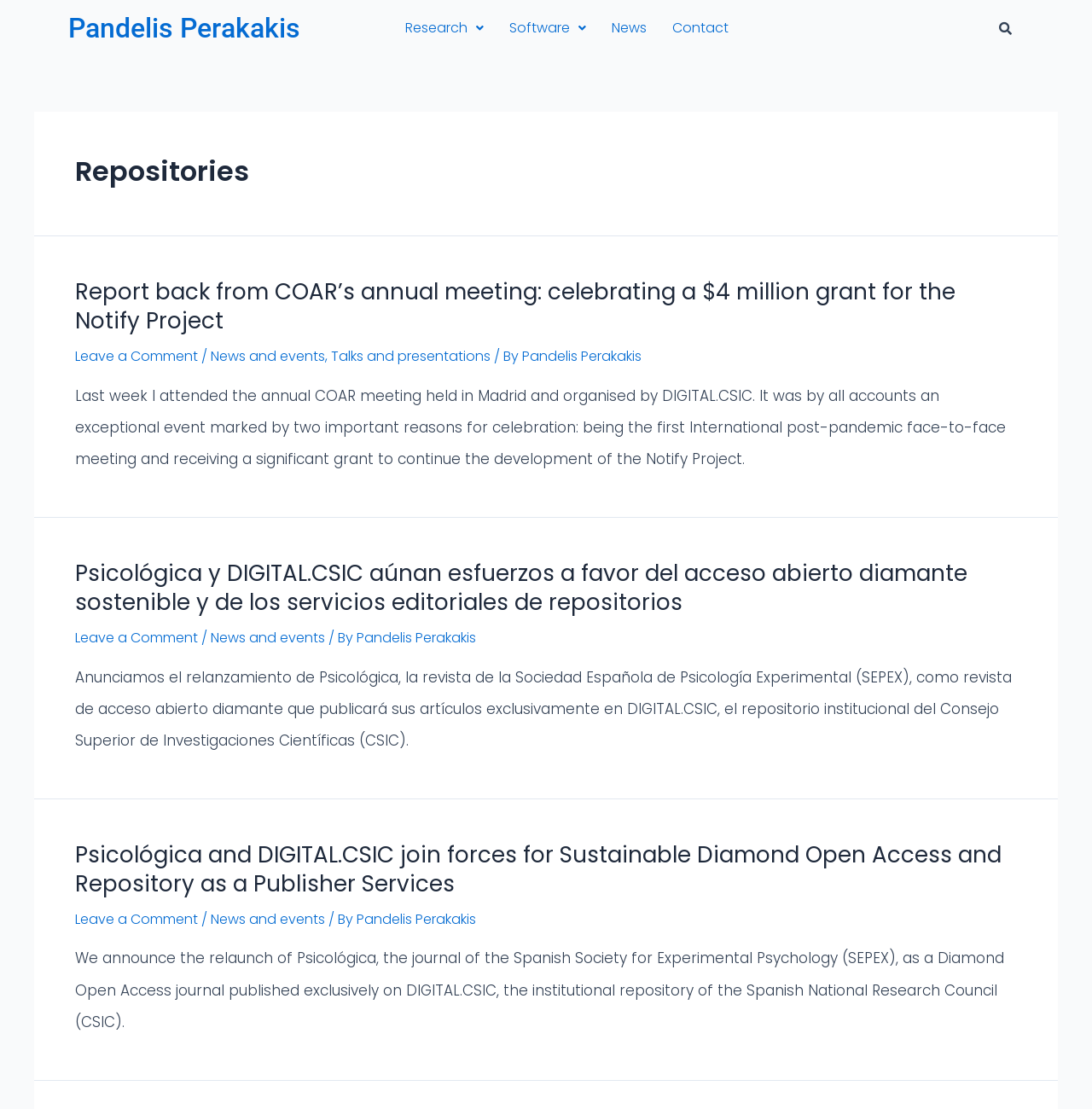Please identify the coordinates of the bounding box for the clickable region that will accomplish this instruction: "View software projects".

[0.455, 0.008, 0.548, 0.043]